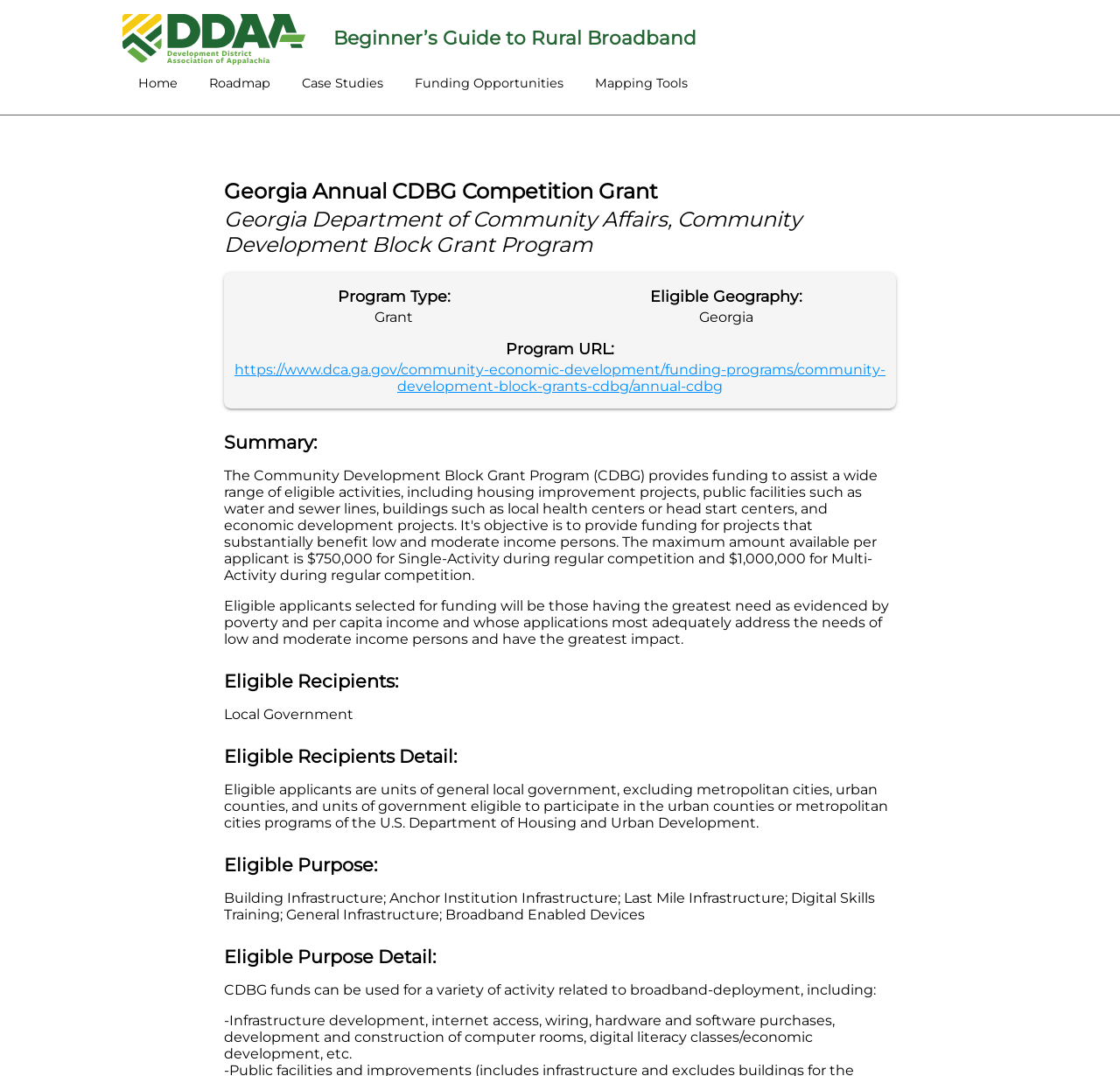What is the main criterion for selecting eligible applicants?
Identify the answer in the screenshot and reply with a single word or phrase.

Poverty and per capita income